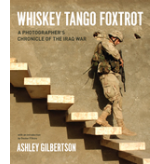Outline with detail what the image portrays.

The image showcases the book cover of "Whiskey Tango Foxtrot: A Photographer's Chronicle of the Iraq War" by Ashley Gilbertson. The cover features a striking photograph of a soldier navigating stairs, encapsulating the intensity and complexity of the war in Iraq. The title is prominently displayed at the top in bold, capital letters, while the author's name is elegantly presented at the bottom, adding a personal touch. This work delves into the experiences of soldiers and the human impact of conflict, highlighting Gilbertson’s award-winning approach to photojournalism. The imagery and design contribute to the book's powerful narrative, making it a significant addition to discussions about the Iraq War and its lasting effects on those involved.